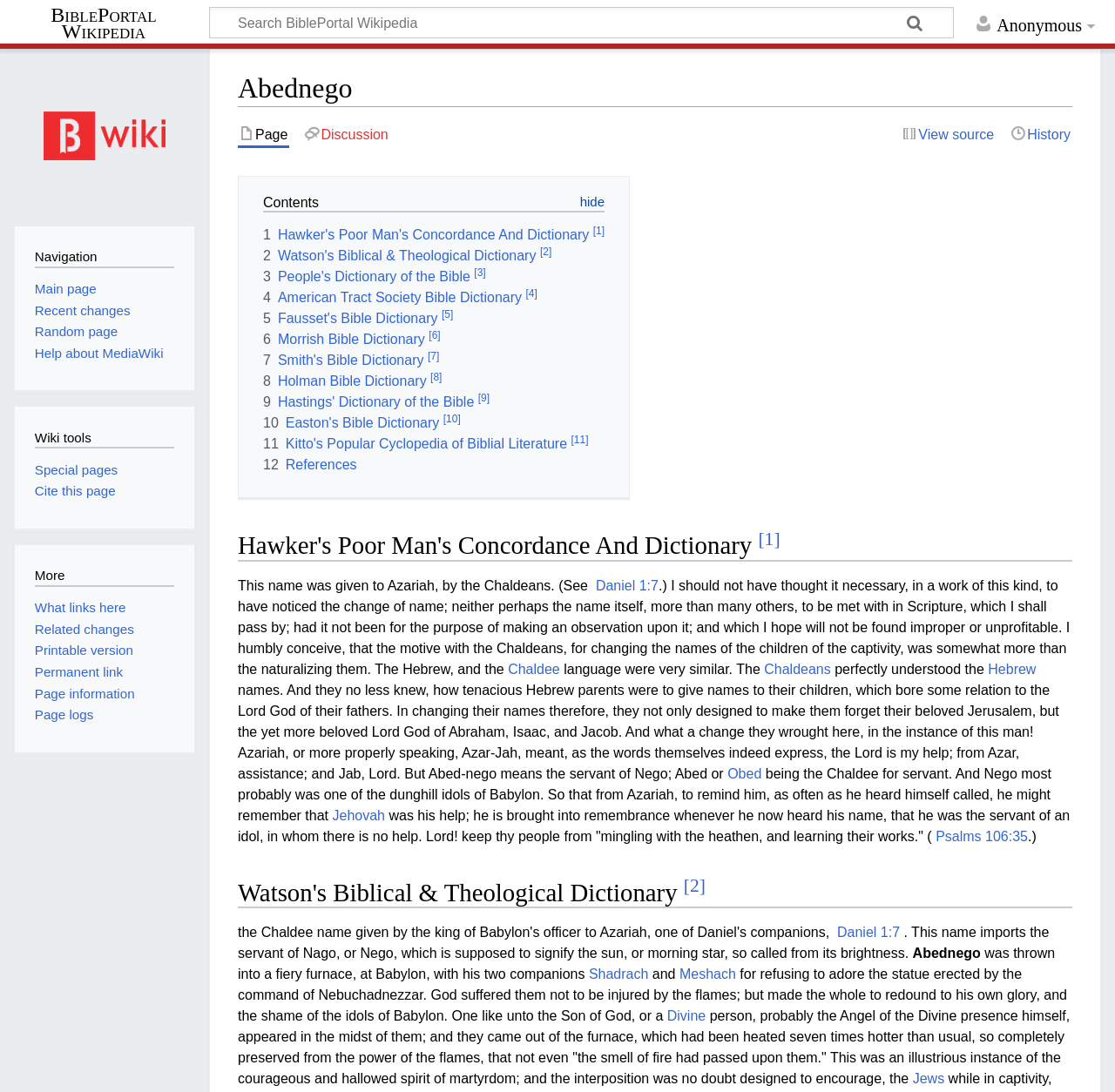Refer to the image and provide an in-depth answer to the question: 
What is the name of the king who commanded the statue to be erected?

The answer can be found in the paragraph that describes the event where Abednego and his companions were thrown into a fiery furnace. It is mentioned that the king who commanded the statue to be erected was Nebuchadnezzar.